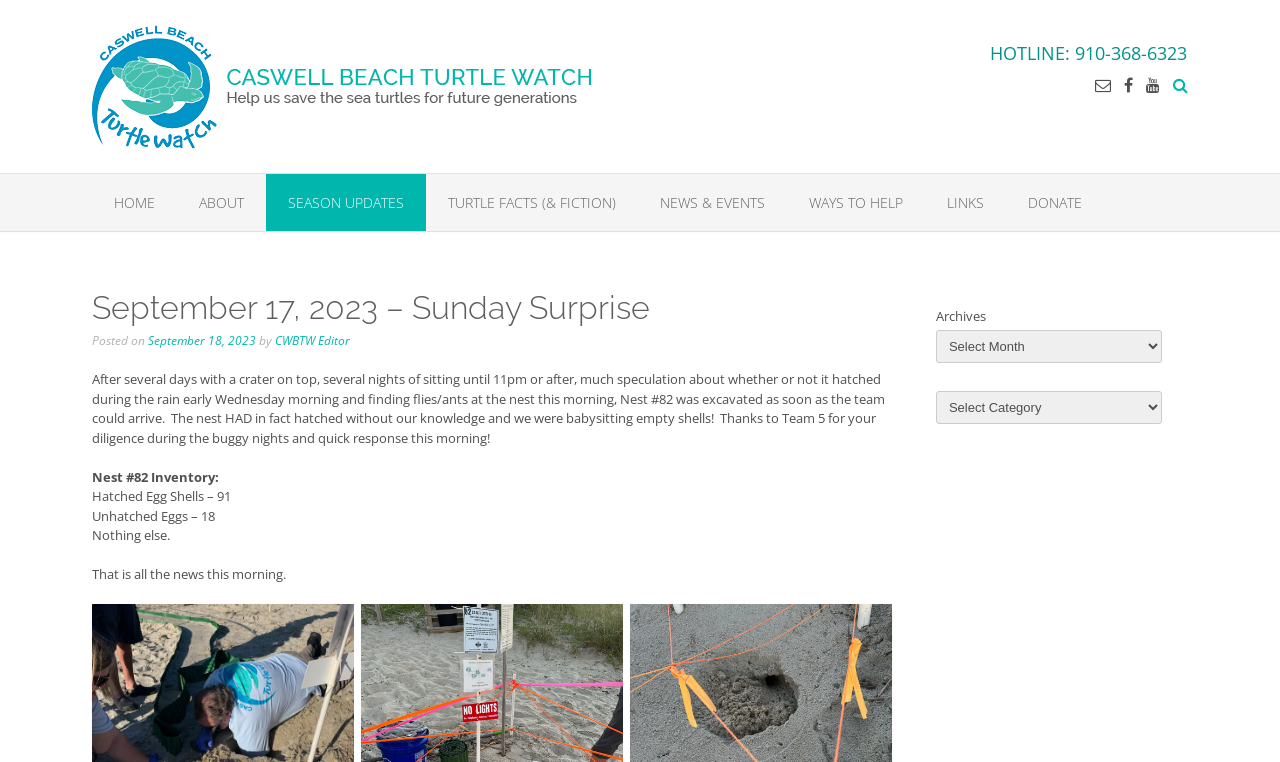Use a single word or phrase to answer the following:
What is the date of the latest article?

September 18, 2023